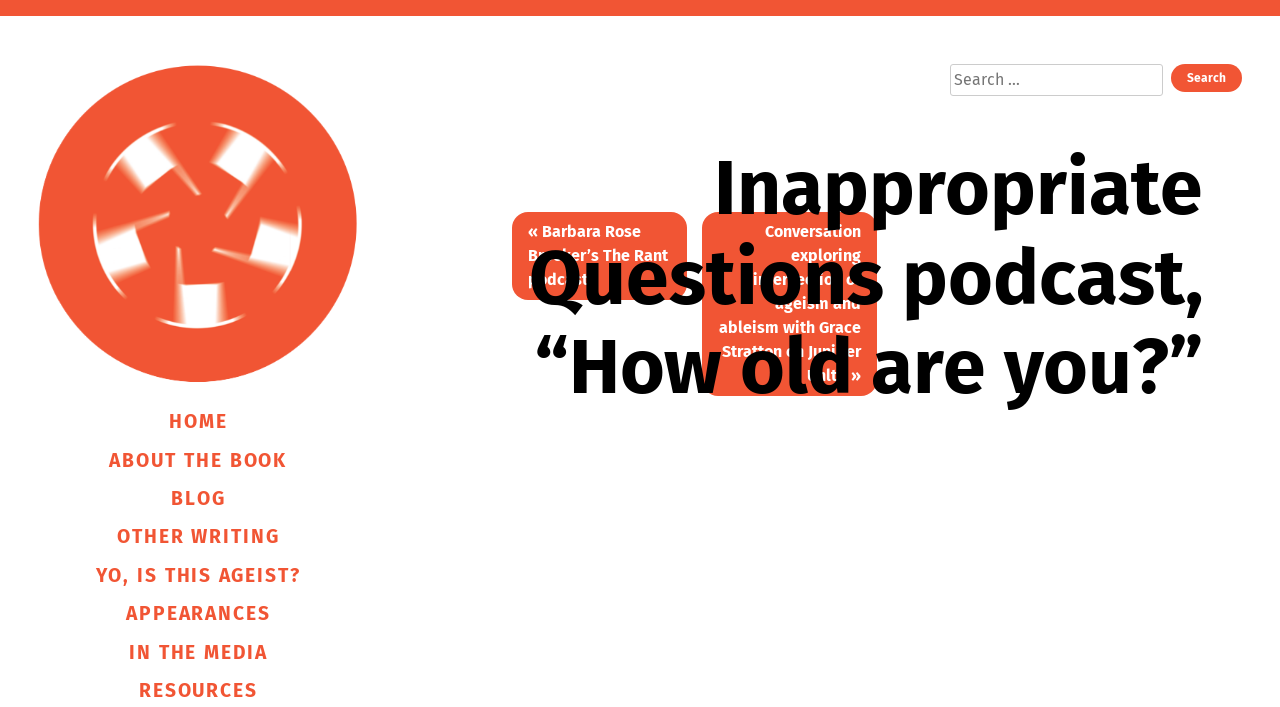Specify the bounding box coordinates of the region I need to click to perform the following instruction: "Visit the 'Barbara Rose Brooker’s The Rant podcast' page". The coordinates must be four float numbers in the range of 0 to 1, i.e., [left, top, right, bottom].

[0.412, 0.314, 0.522, 0.409]